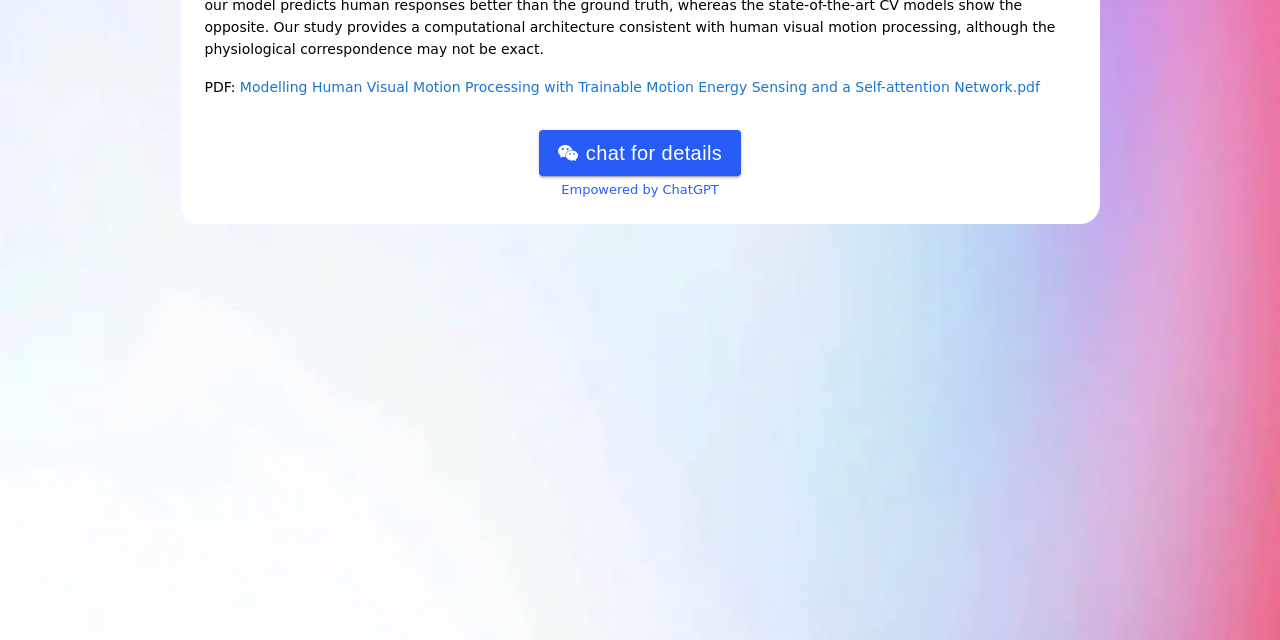Provide the bounding box coordinates for the UI element that is described by this text: "chat for details". The coordinates should be in the form of four float numbers between 0 and 1: [left, top, right, bottom].

[0.421, 0.203, 0.579, 0.275]